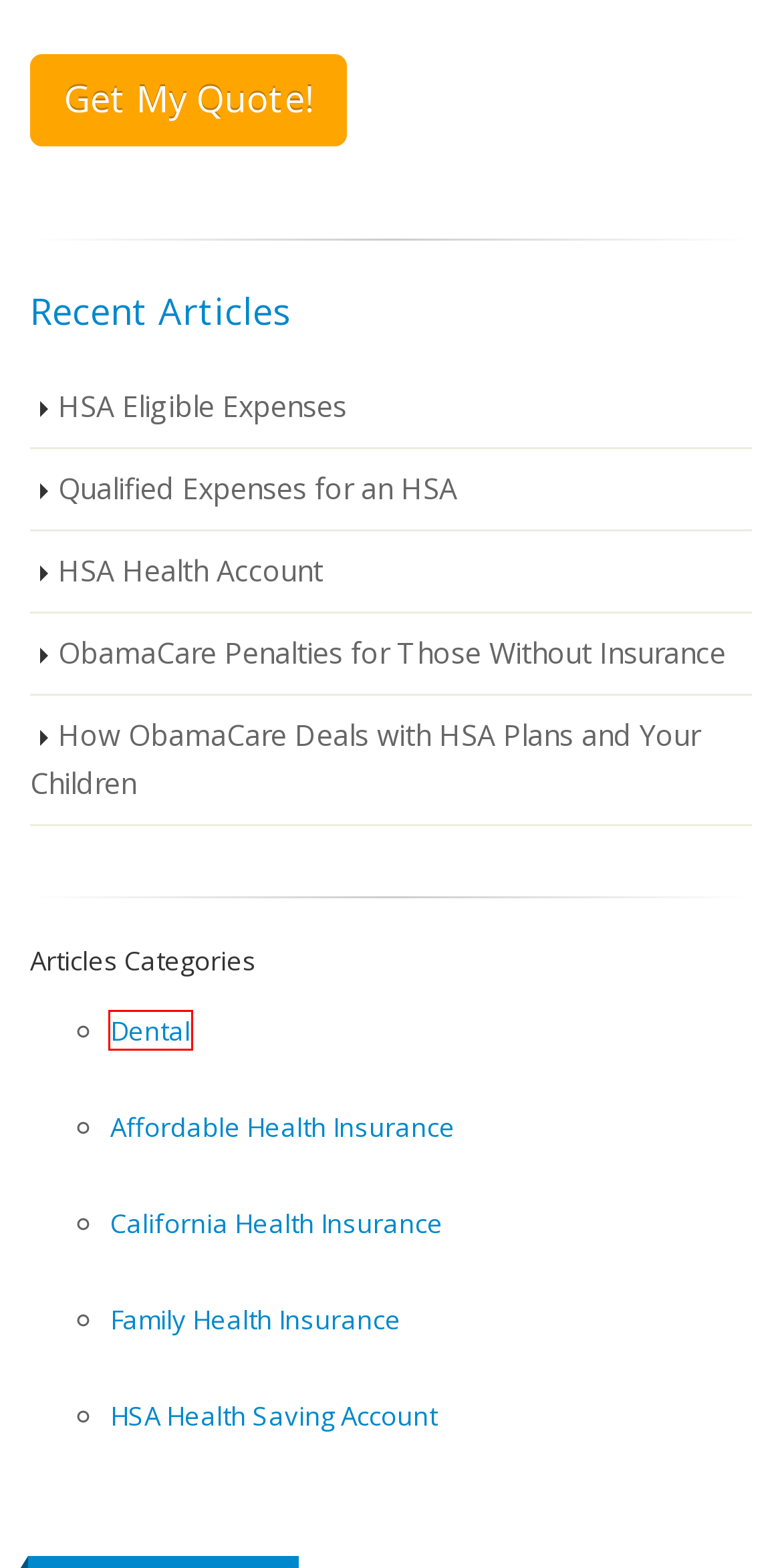You are provided with a screenshot of a webpage containing a red rectangle bounding box. Identify the webpage description that best matches the new webpage after the element in the bounding box is clicked. Here are the potential descriptions:
A. HSA Insurance Articles
B. HSA Health Account - Medicoverage.com
C. How ObamaCare Deals with HSA Plans and Your Children - Medicoverage.com
D. Medicoverage Health Insurance Articles
E. Qualified Expenses for an HSA - Medicoverage.com
F. Dental Articles
G. HSA Eligible Expenses - Medicoverage.com
H. California Health Insurance Articles

F